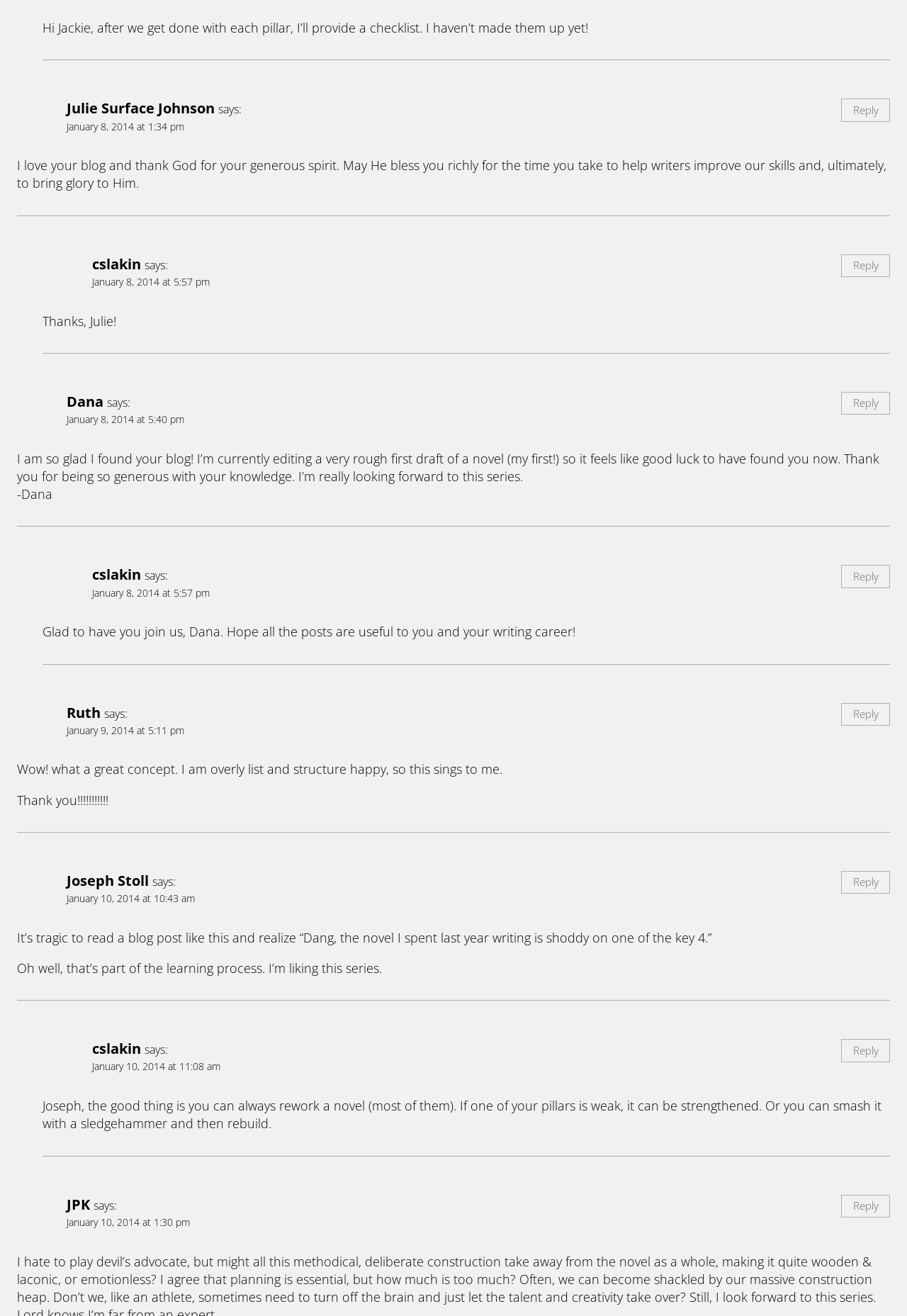Identify the bounding box coordinates for the UI element described by the following text: "Reply". Provide the coordinates as four float numbers between 0 and 1, in the format [left, top, right, bottom].

[0.928, 0.79, 0.981, 0.807]